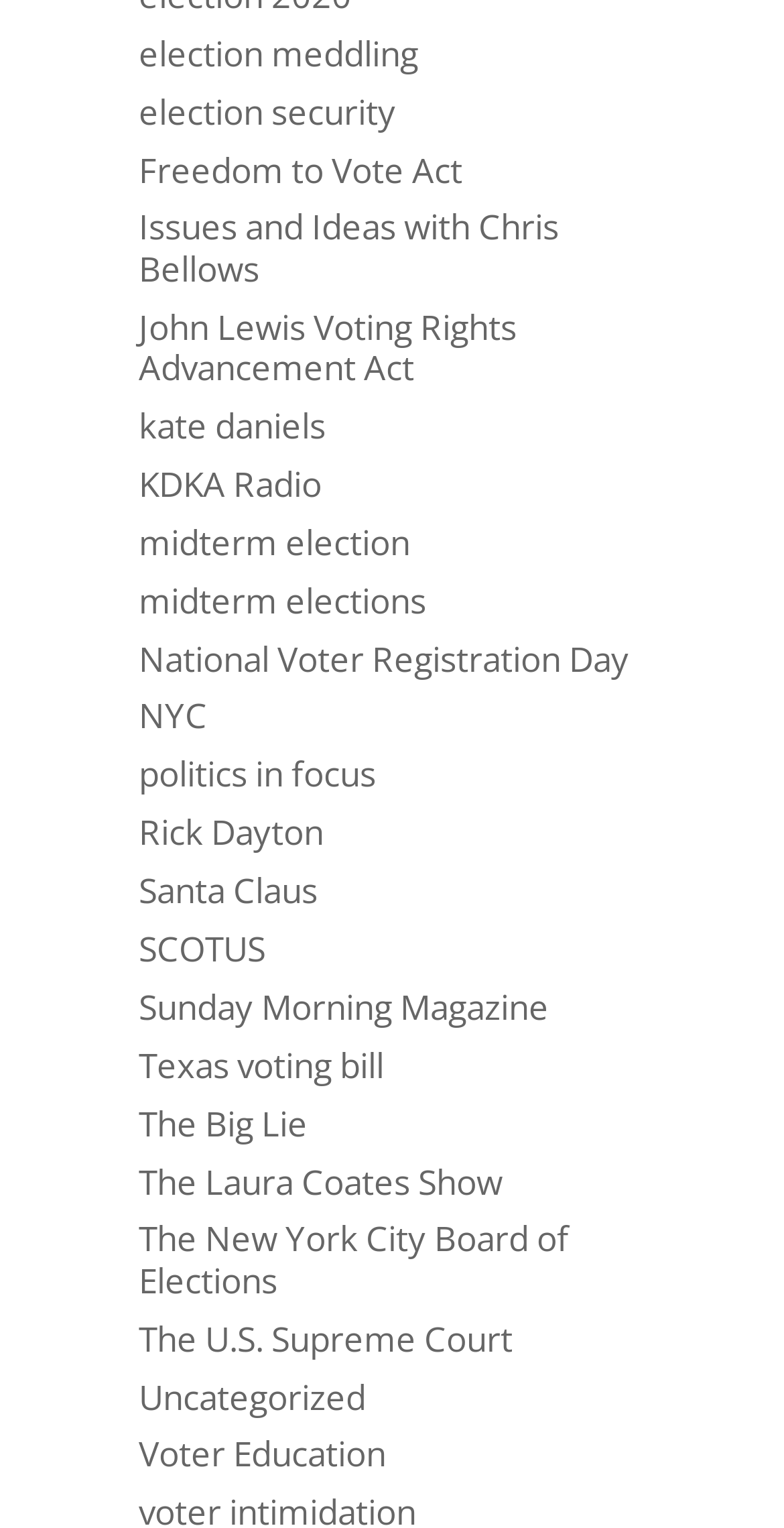Determine the bounding box coordinates for the region that must be clicked to execute the following instruction: "learn about Voter Education".

[0.177, 0.937, 0.492, 0.967]